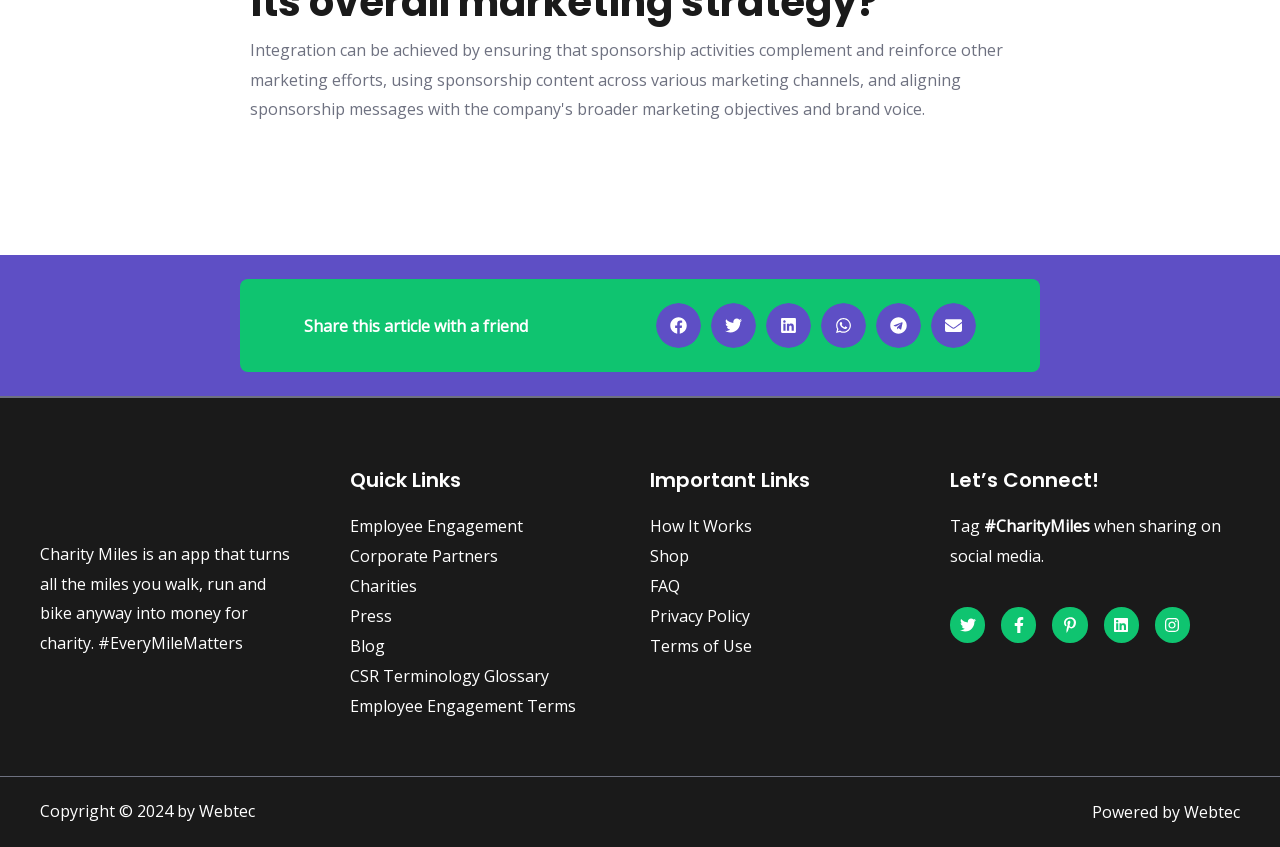What is the purpose of the Charity Miles app?
Look at the image and answer the question using a single word or phrase.

Turn miles into money for charity